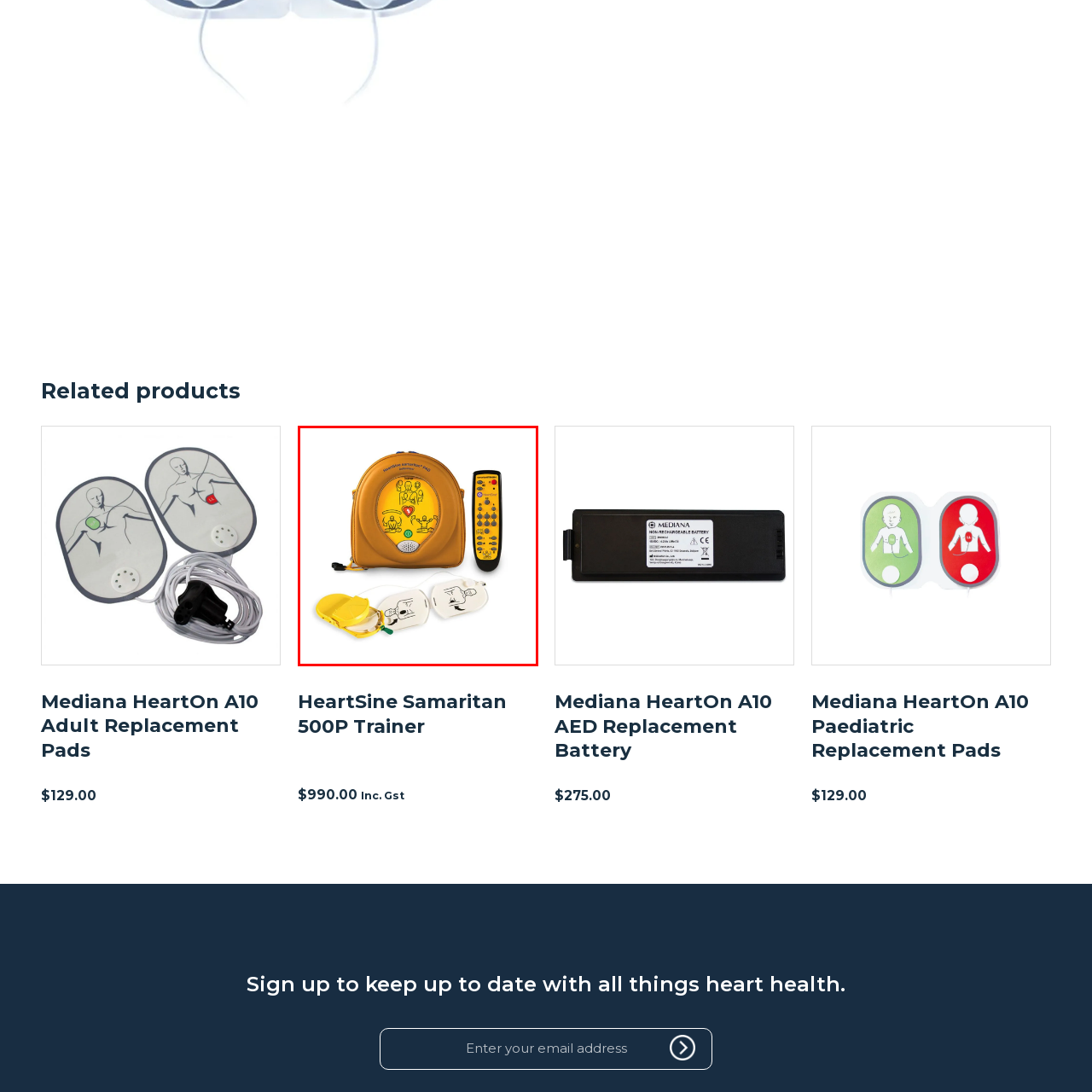How many pads are included with the device?
Look at the image highlighted by the red bounding box and answer the question with a single word or brief phrase.

Two